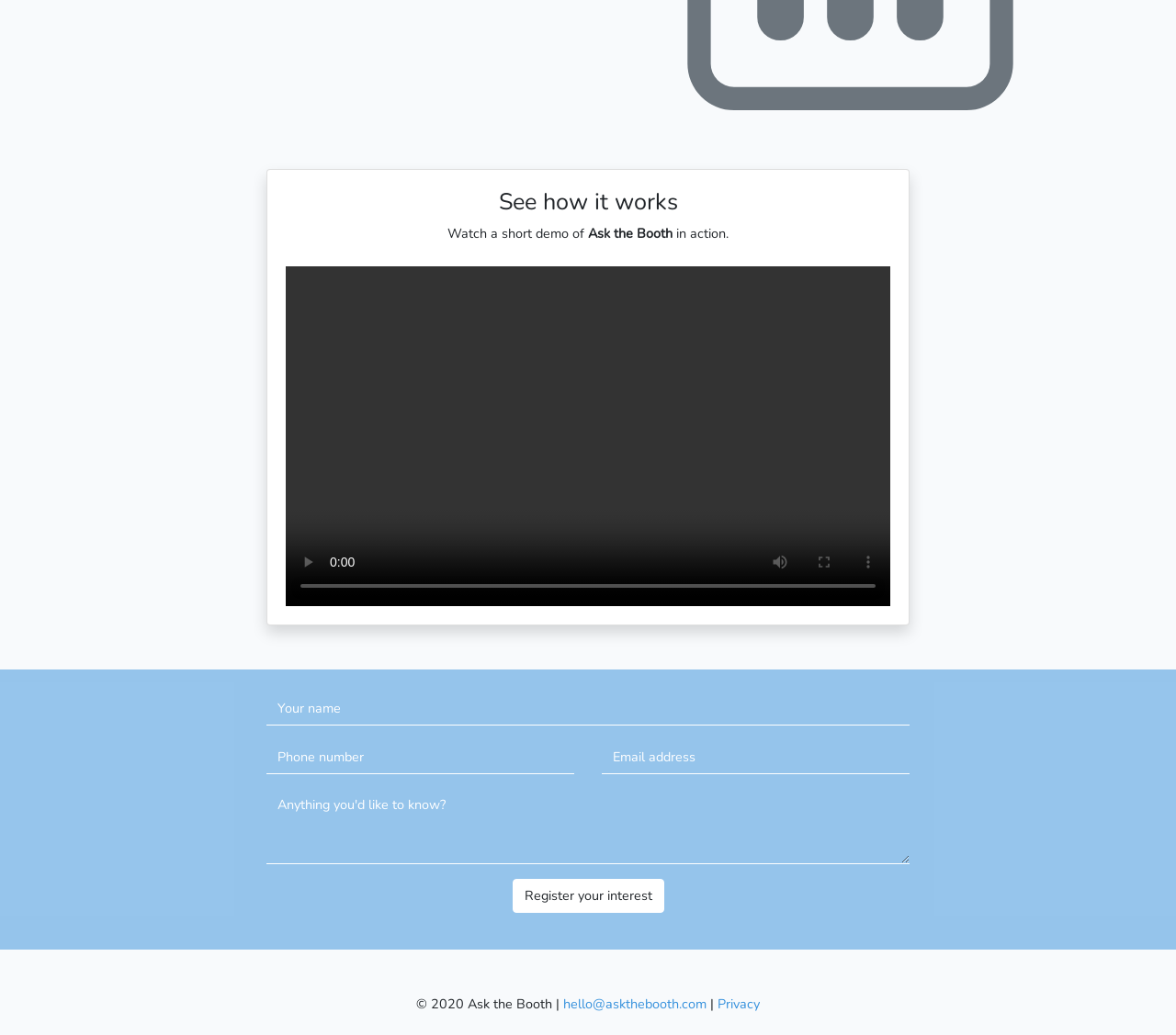What is the copyright year of the website?
Please provide a comprehensive answer to the question based on the webpage screenshot.

The copyright information at the bottom of the webpage indicates that the website's copyright year is 2020, as stated in the text '© 2020 Ask the Booth'.